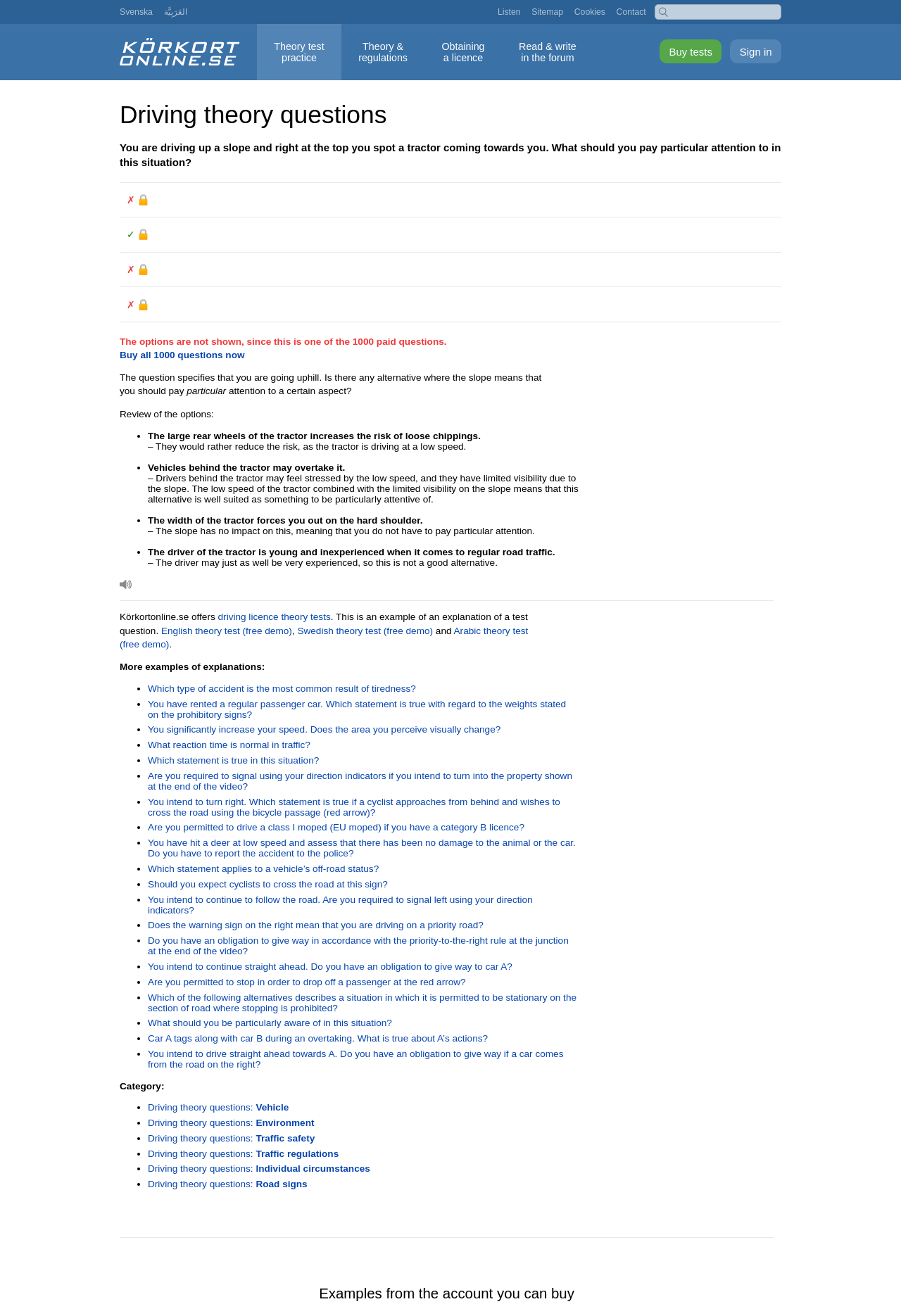What is the language of the 'Svenska' link?
Using the visual information, respond with a single word or phrase.

Swedish